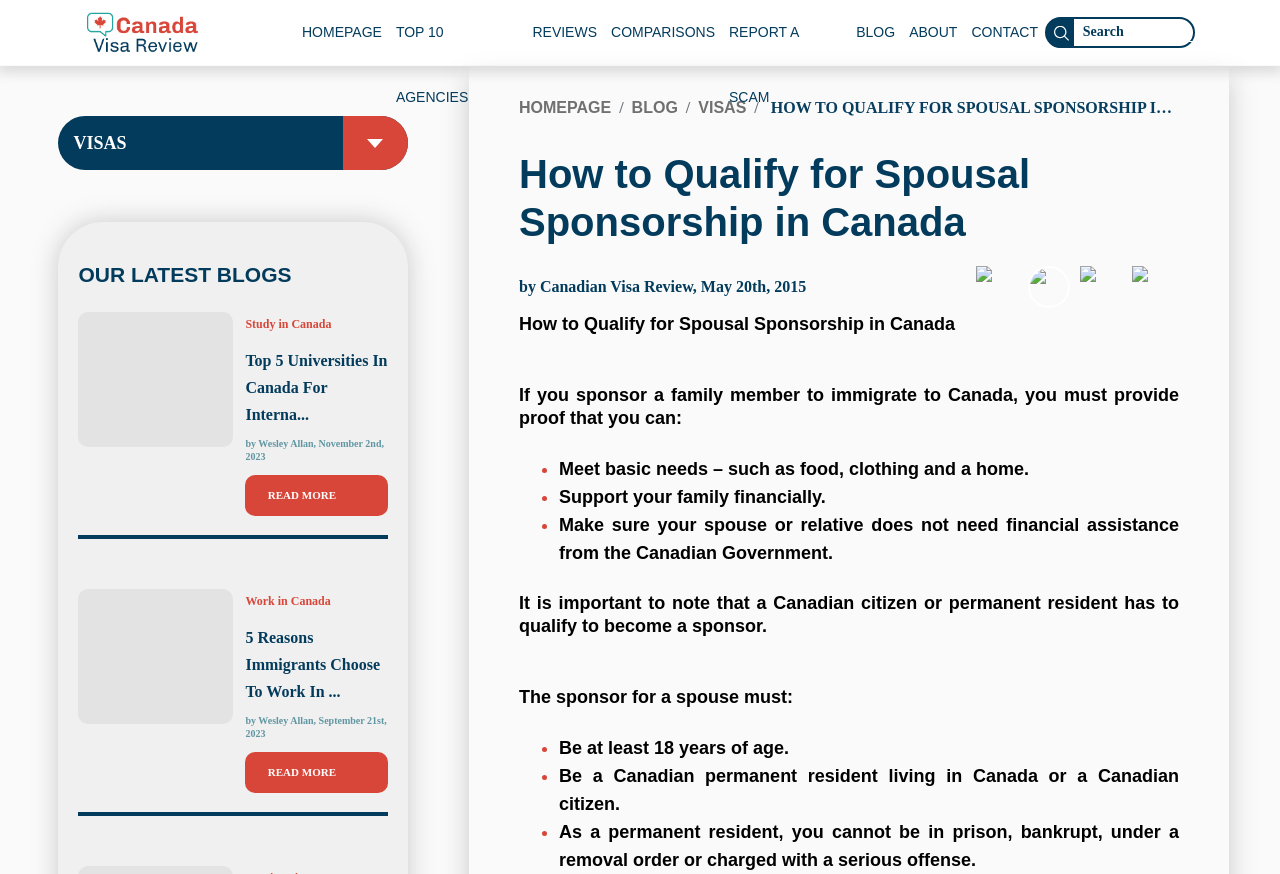Pinpoint the bounding box coordinates of the clickable area necessary to execute the following instruction: "Read the latest blog about studying in Canada". The coordinates should be given as four float numbers between 0 and 1, namely [left, top, right, bottom].

[0.061, 0.357, 0.303, 0.616]